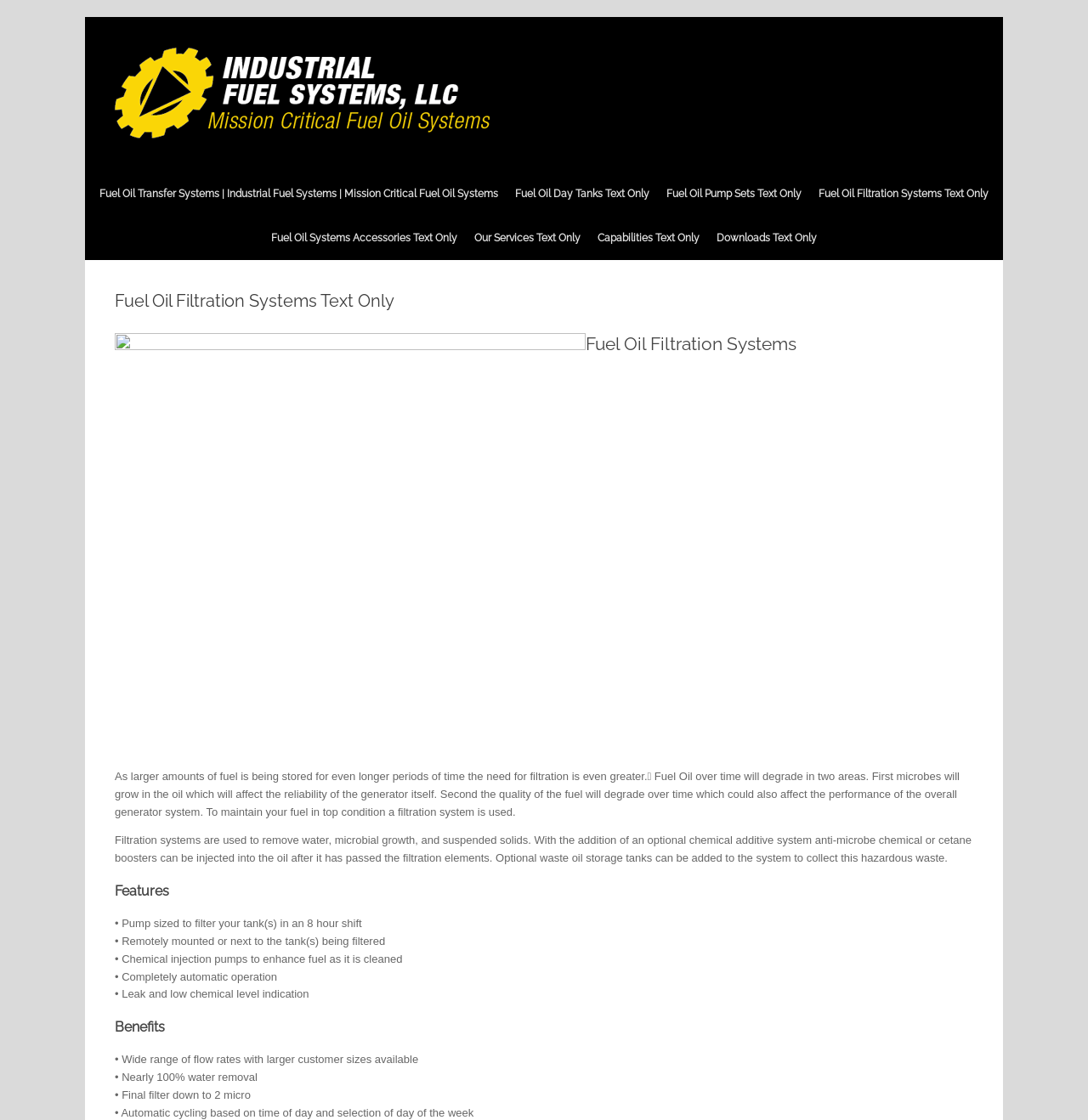Show the bounding box coordinates of the element that should be clicked to complete the task: "Click on Fuel Oil Transfer Systems logo".

[0.078, 0.034, 0.478, 0.134]